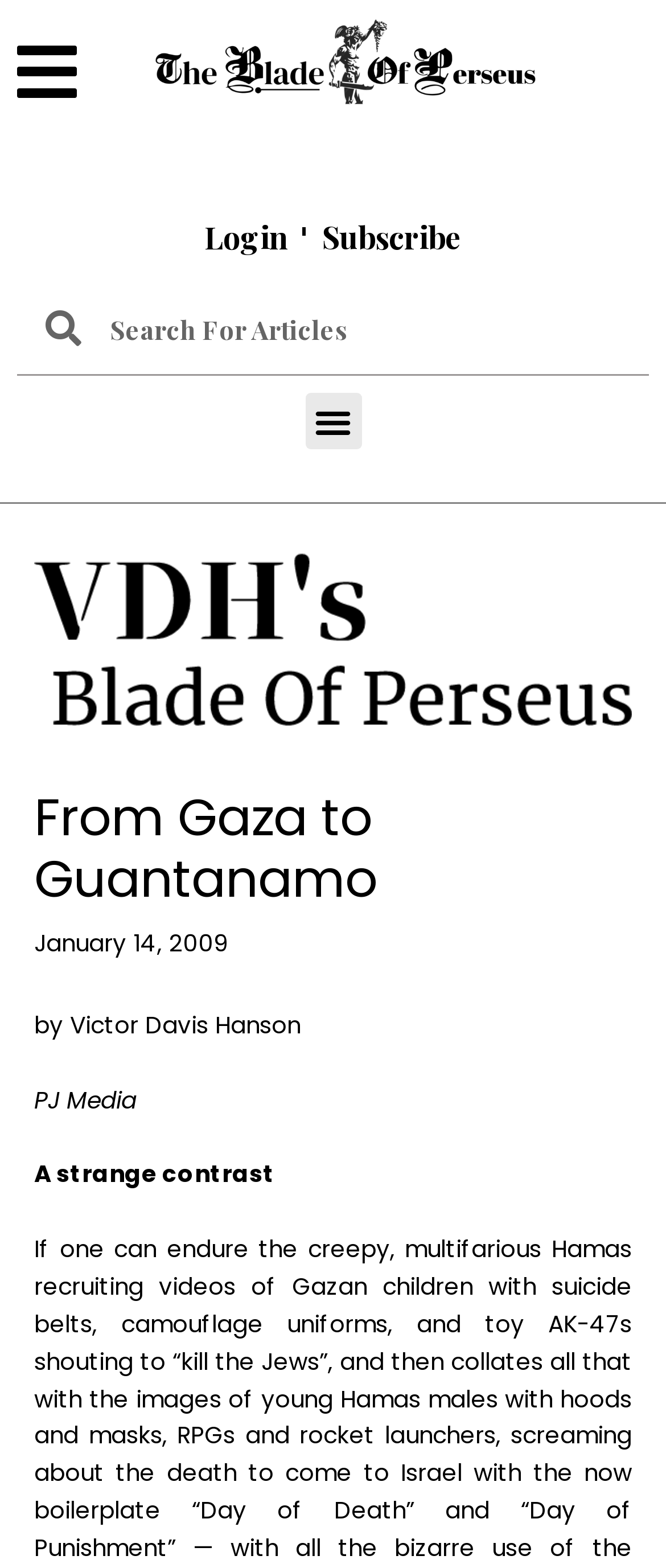Identify the main heading of the webpage and provide its text content.

From Gaza to Guantanamo